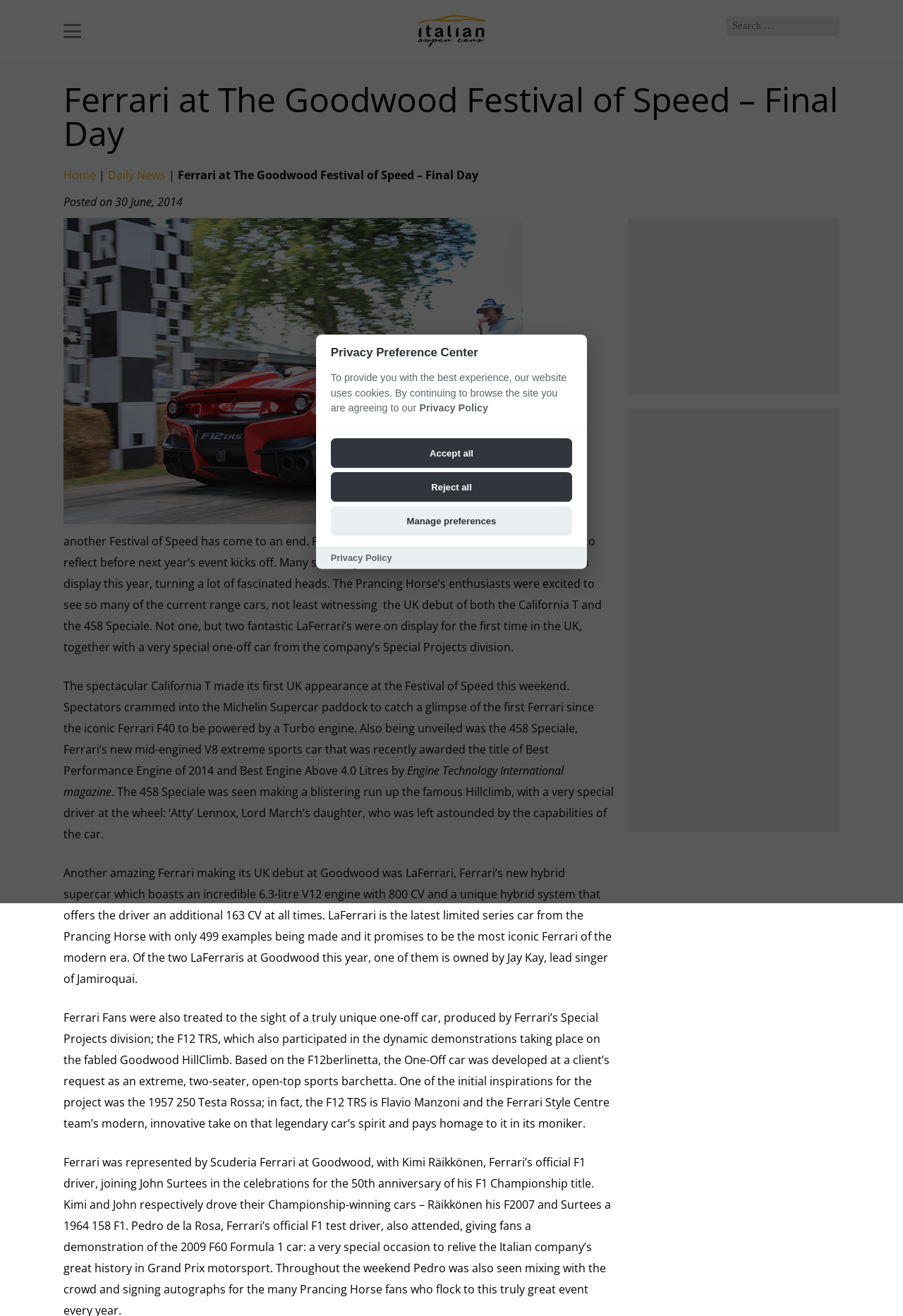Predict the bounding box coordinates of the area that should be clicked to accomplish the following instruction: "Go to the Home page". The bounding box coordinates should consist of four float numbers between 0 and 1, i.e., [left, top, right, bottom].

[0.07, 0.127, 0.106, 0.139]